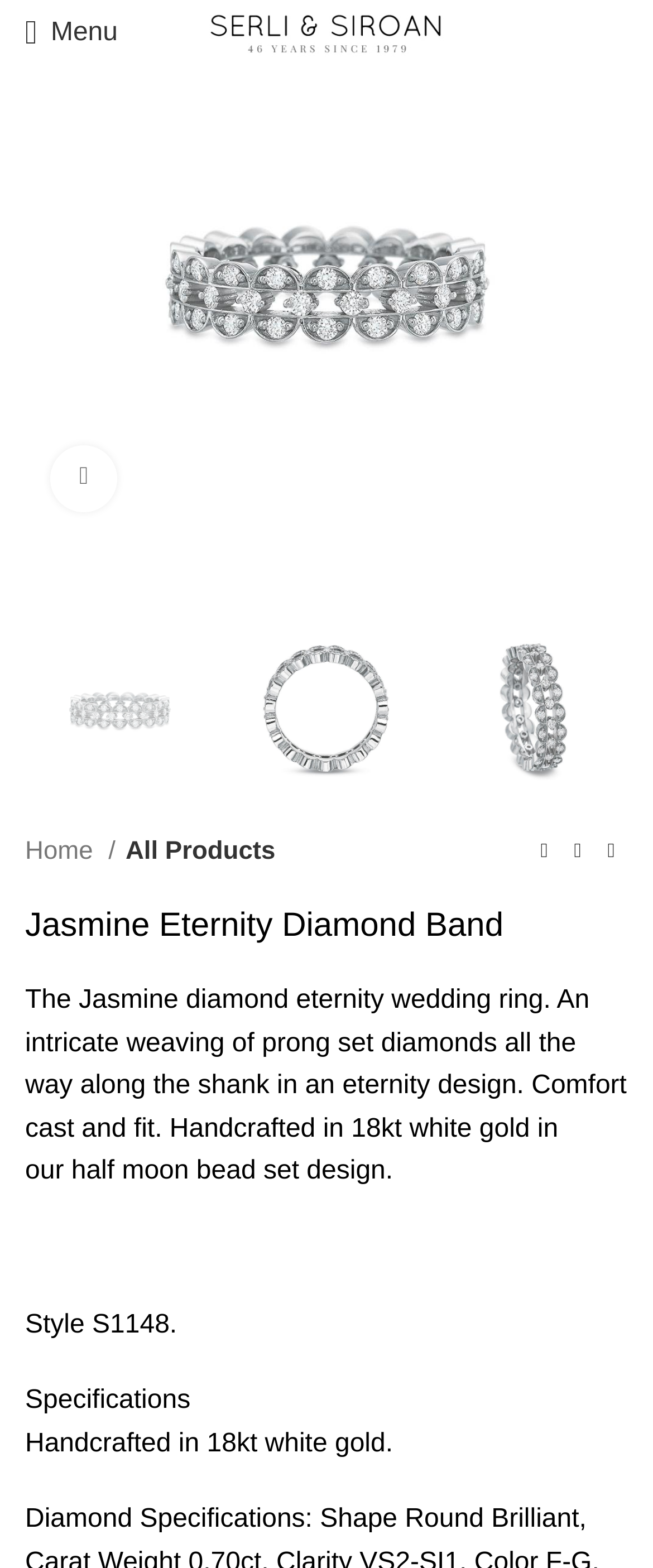What is the design of the diamonds in the Jasmine eternity diamond band?
Give a single word or phrase as your answer by examining the image.

Eternity design